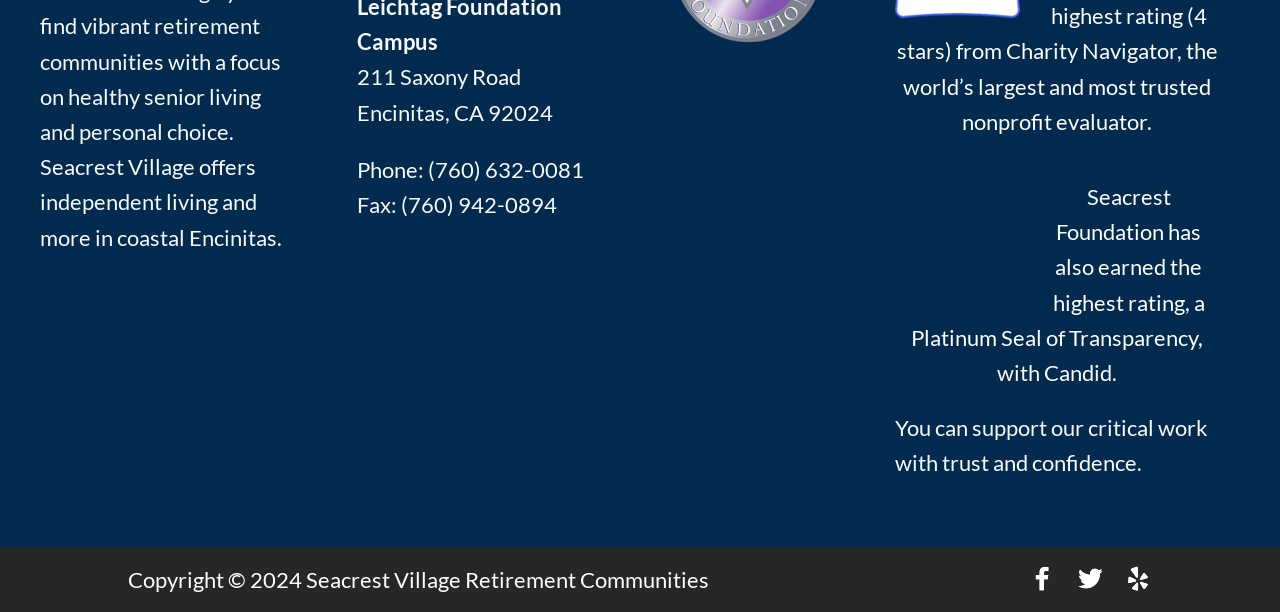Using the provided description: "alt="Seacrest Foundation Logo"", find the bounding box coordinates of the corresponding UI element. The output should be four float numbers between 0 and 1, in the format [left, top, right, bottom].

[0.526, 0.034, 0.643, 0.078]